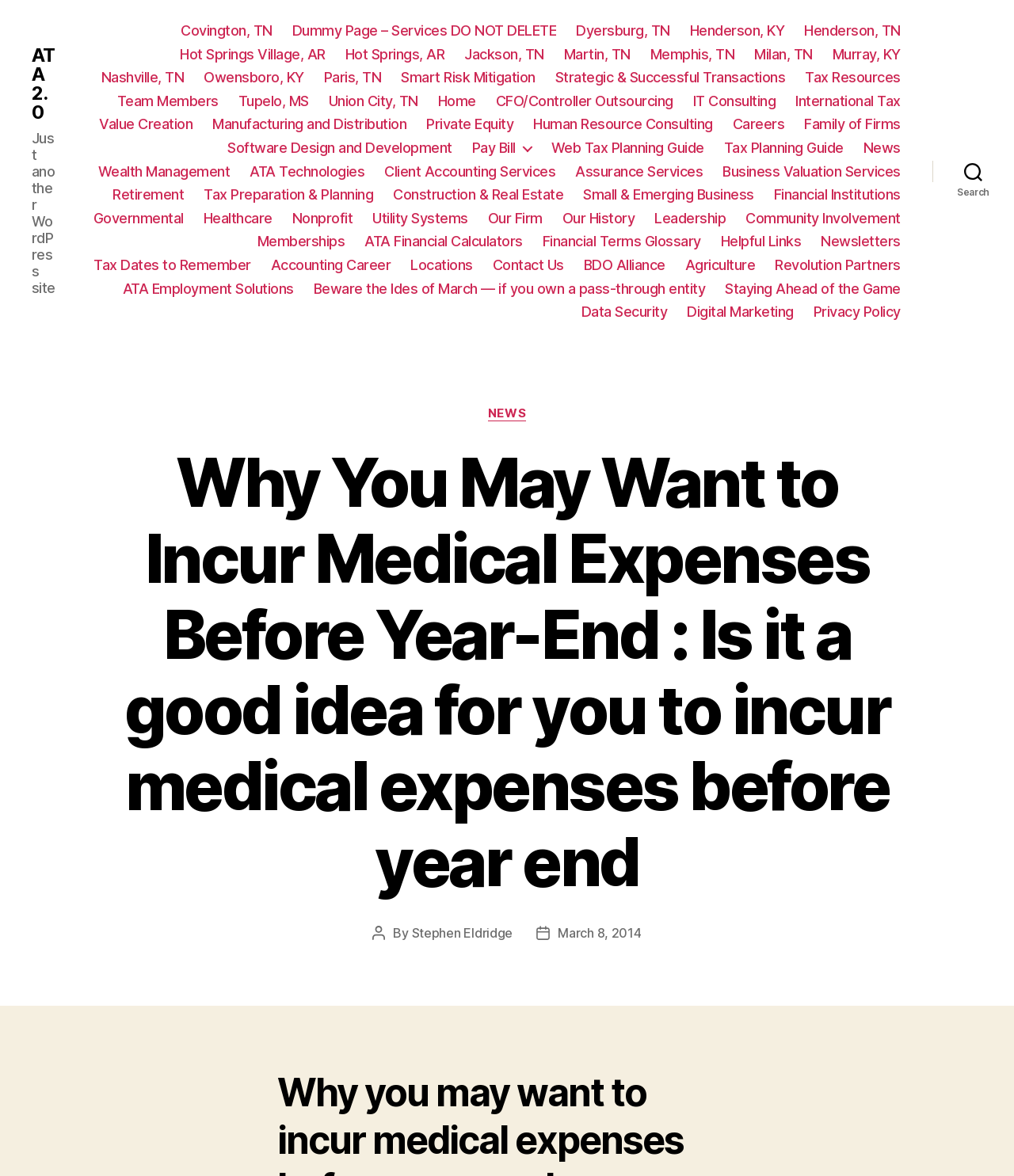Can you find and provide the main heading text of this webpage?

Why You May Want to Incur Medical Expenses Before Year-End : Is it a good idea for you to incur medical expenses before year end